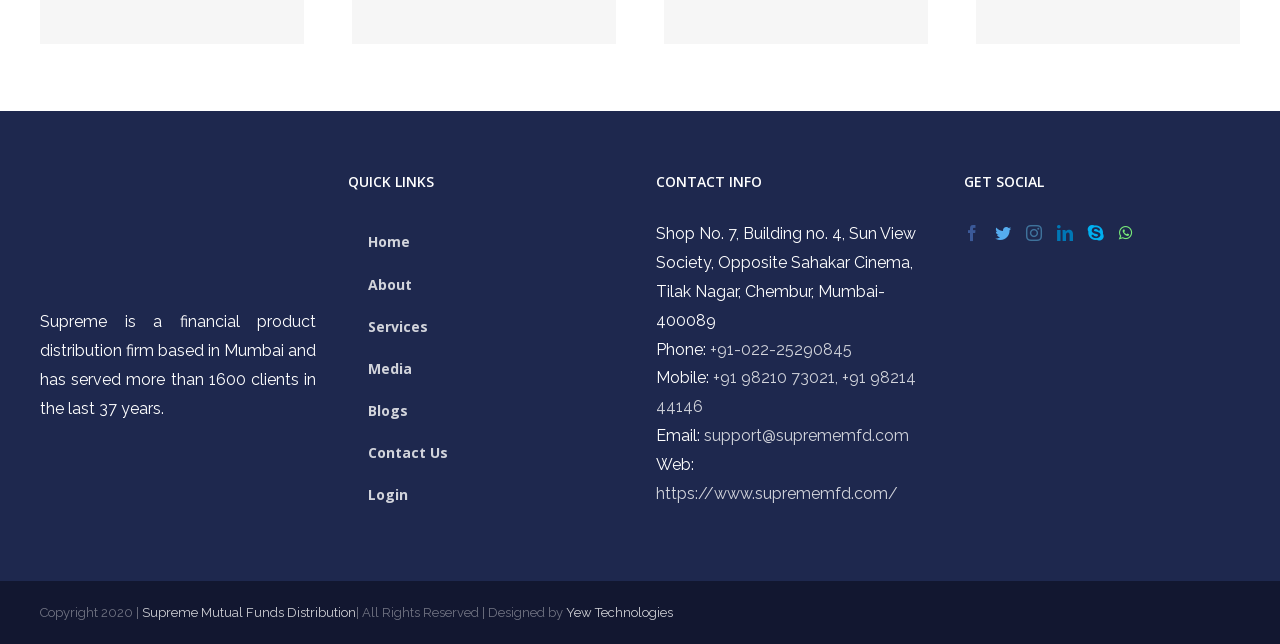Identify the bounding box coordinates of the clickable region to carry out the given instruction: "Visit the 'About' page".

[0.272, 0.409, 0.487, 0.475]